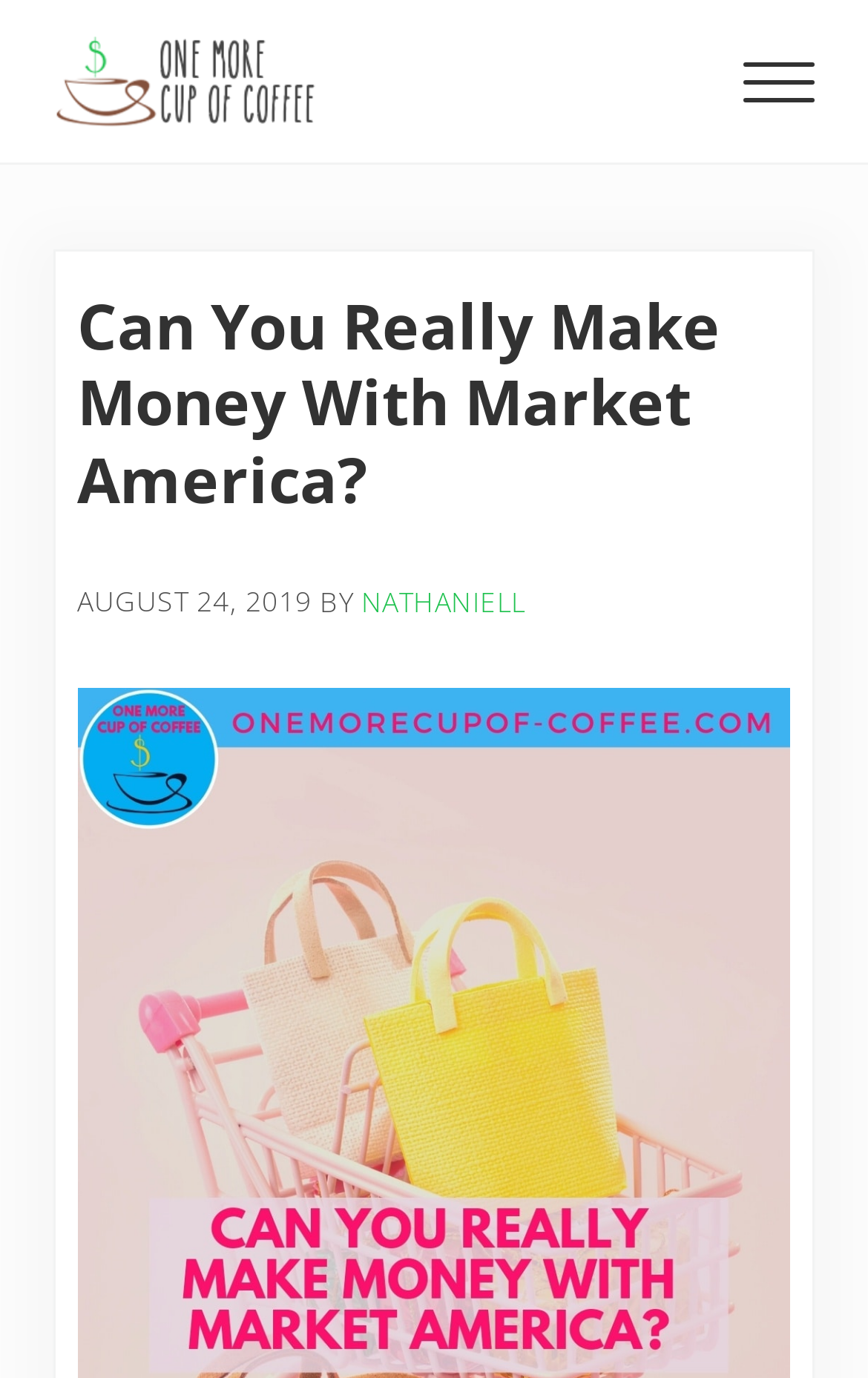What is the main title displayed on this webpage?

Can You Really Make Money With Market America?